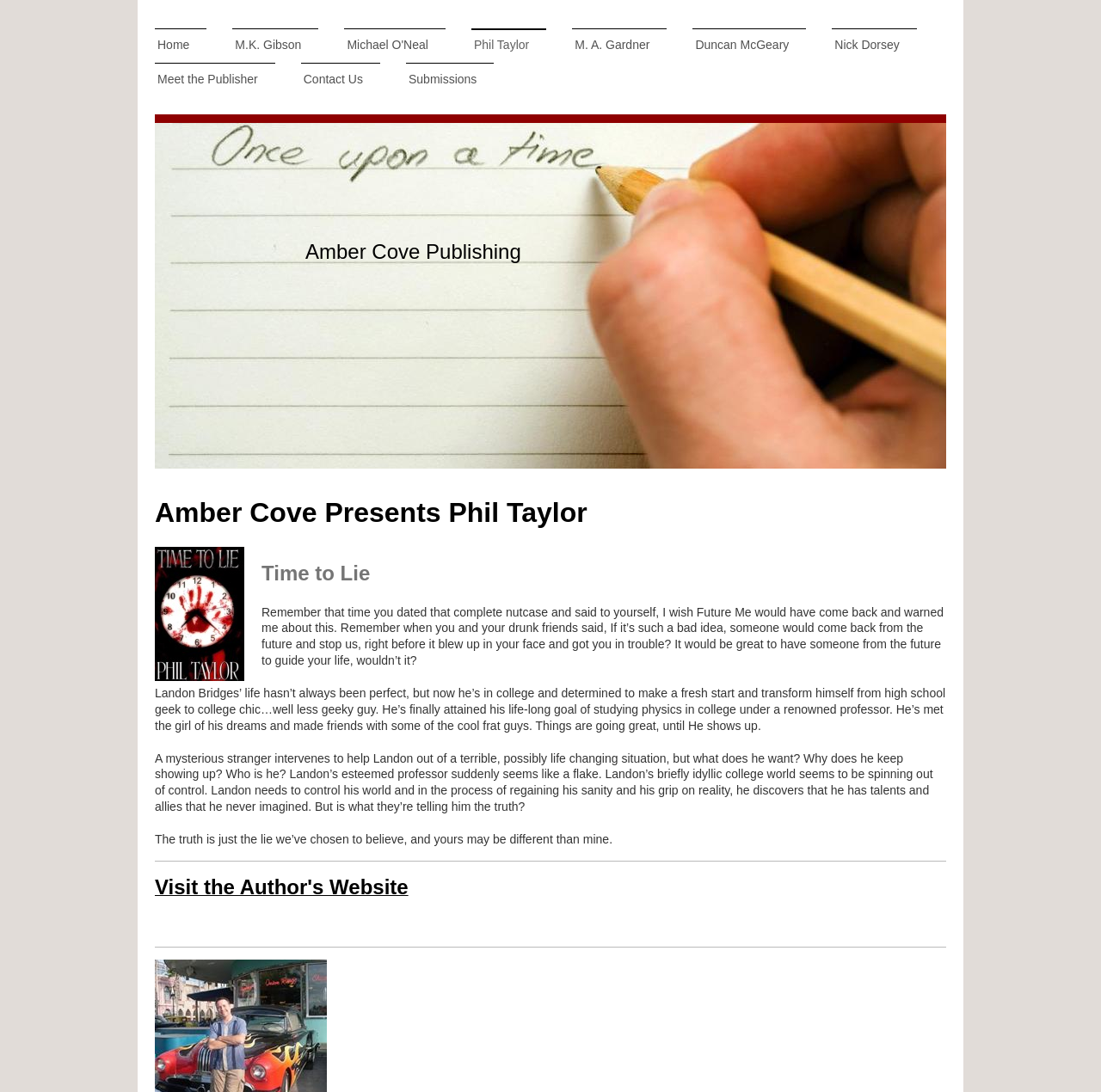Can you determine the main header of this webpage?

Amber Cove Presents Phil Taylor